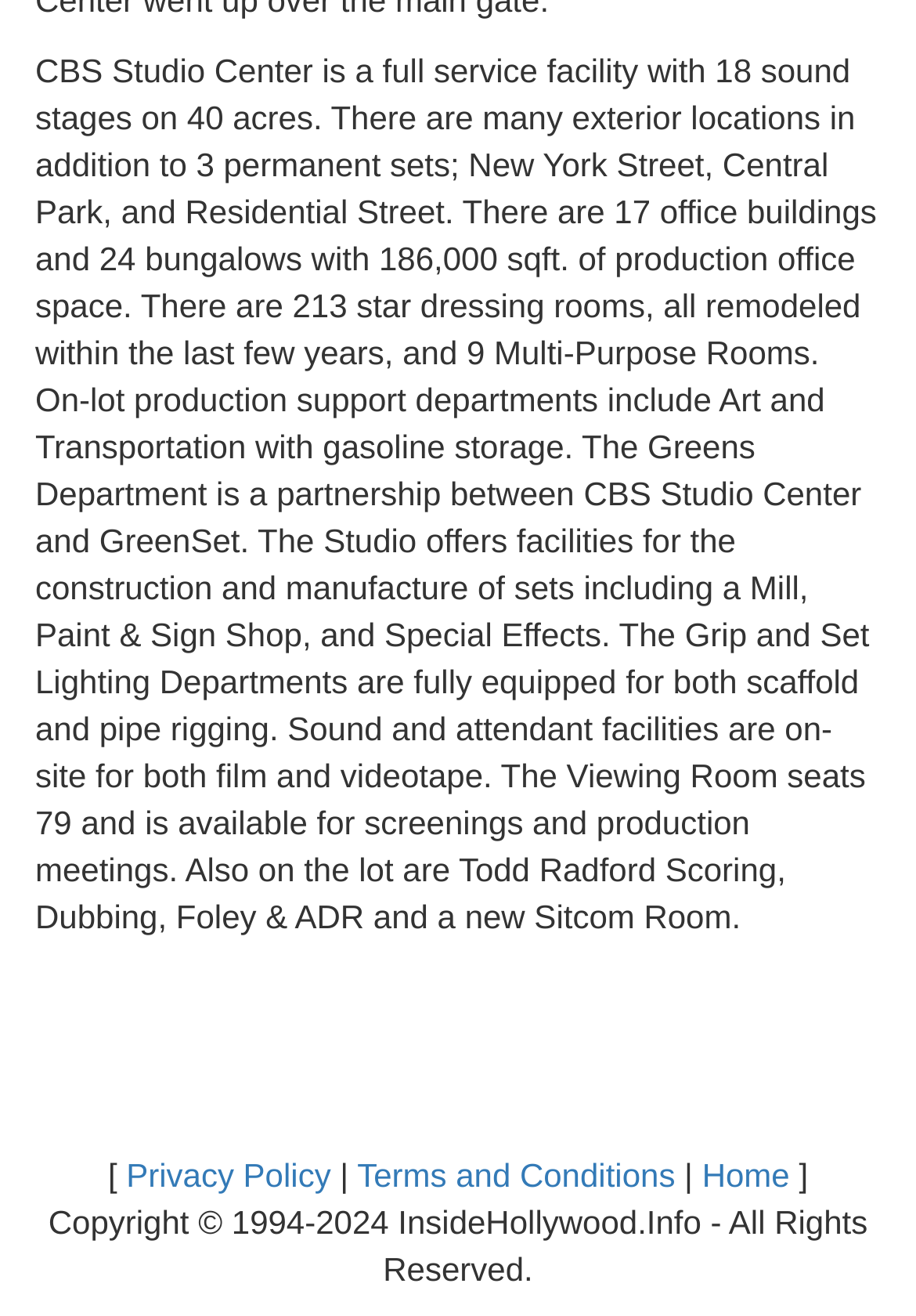What is the name of the scoring facility on the lot?
Utilize the image to construct a detailed and well-explained answer.

According to the text, Todd Radford Scoring is a facility on the lot, along with Dubbing, Foley & ADR and a new Sitcom Room.